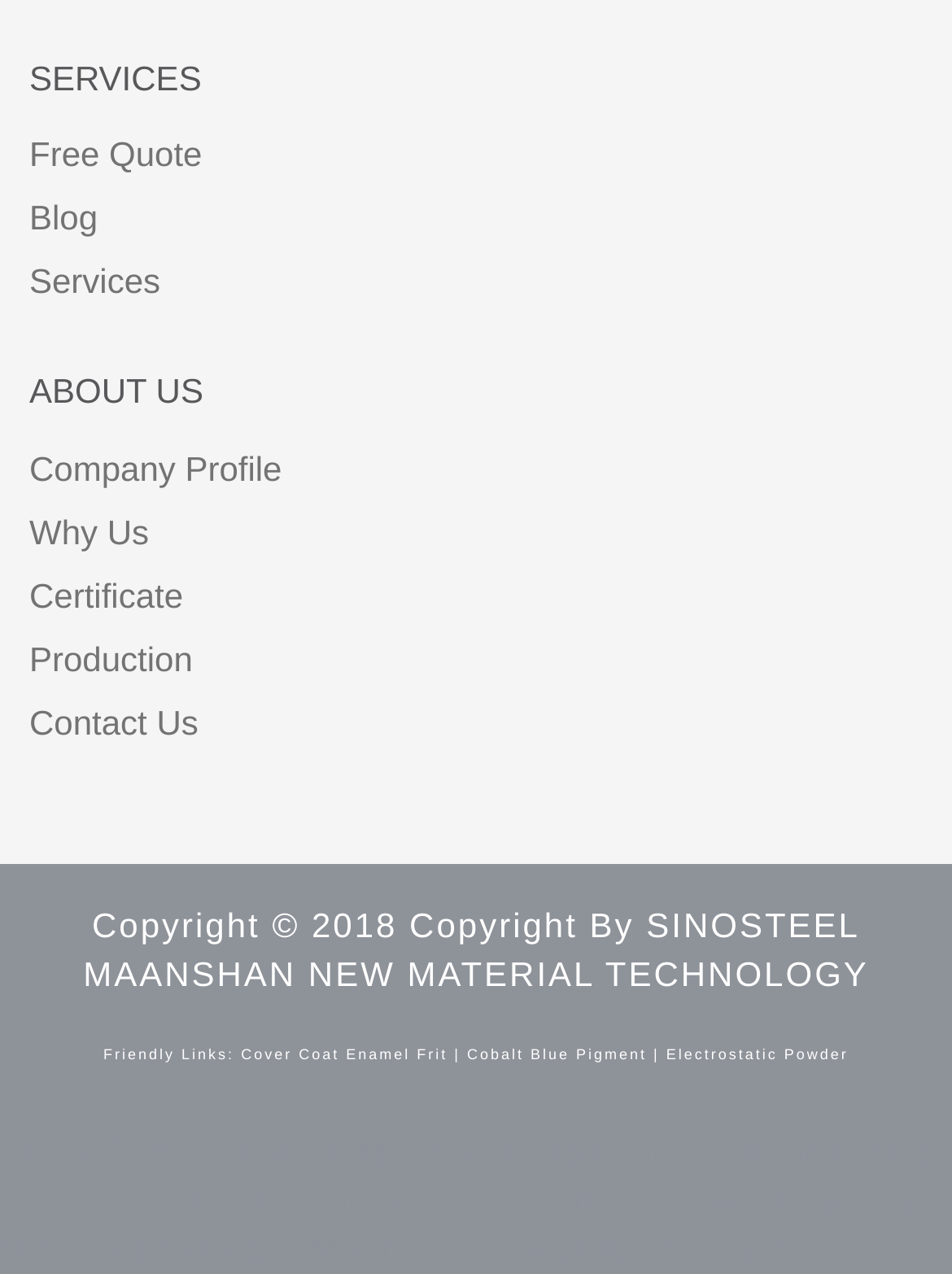Based on the element description best bitcoin tumbler, identify the bounding box coordinates for the UI element. The coordinates should be in the format (top-left x, top-left y, bottom-right x, bottom-right y) and within the 0 to 1 range.

[0.0, 0.928, 0.311, 0.958]